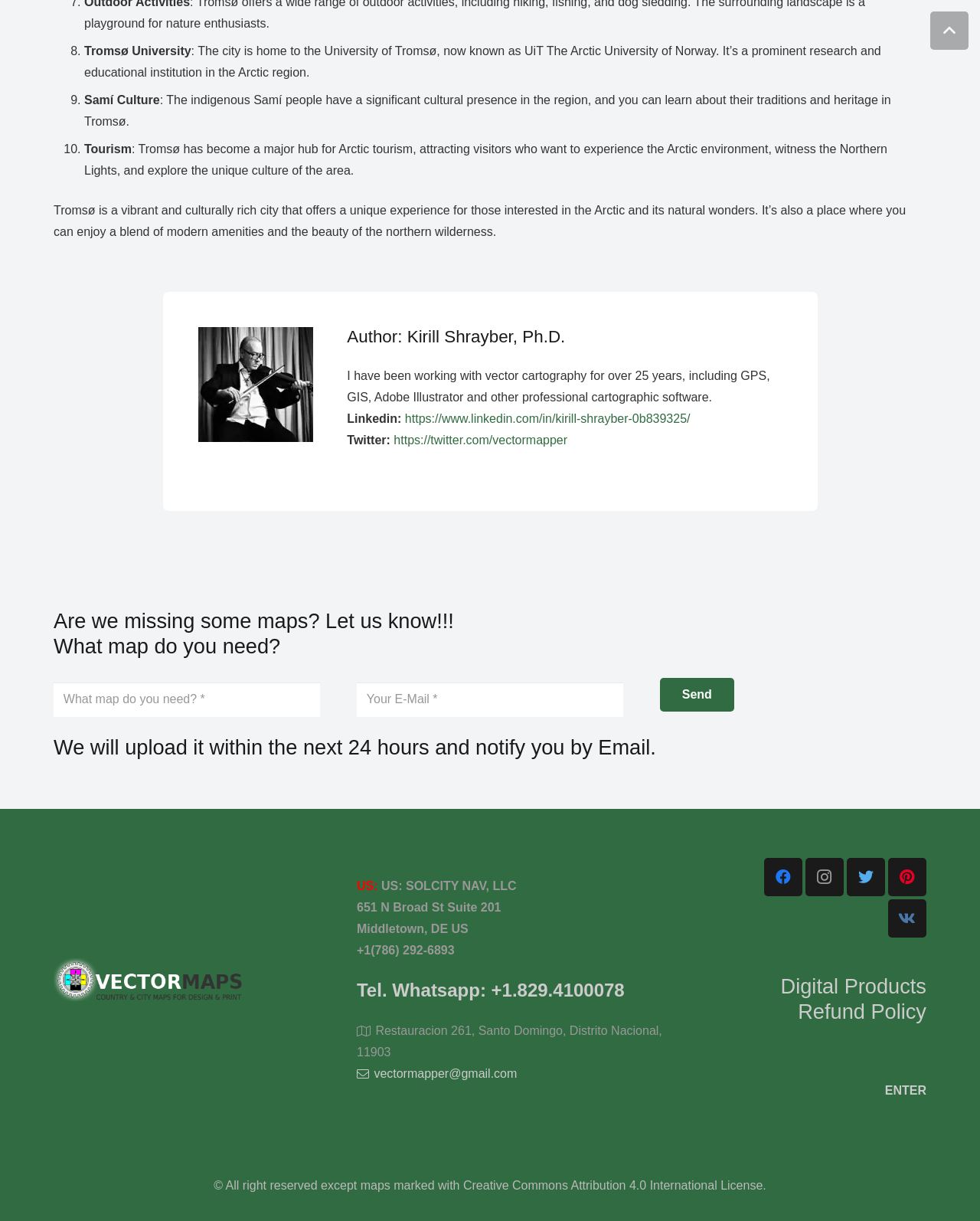Pinpoint the bounding box coordinates of the clickable element to carry out the following instruction: "Click the 'Send' button."

[0.673, 0.555, 0.749, 0.583]